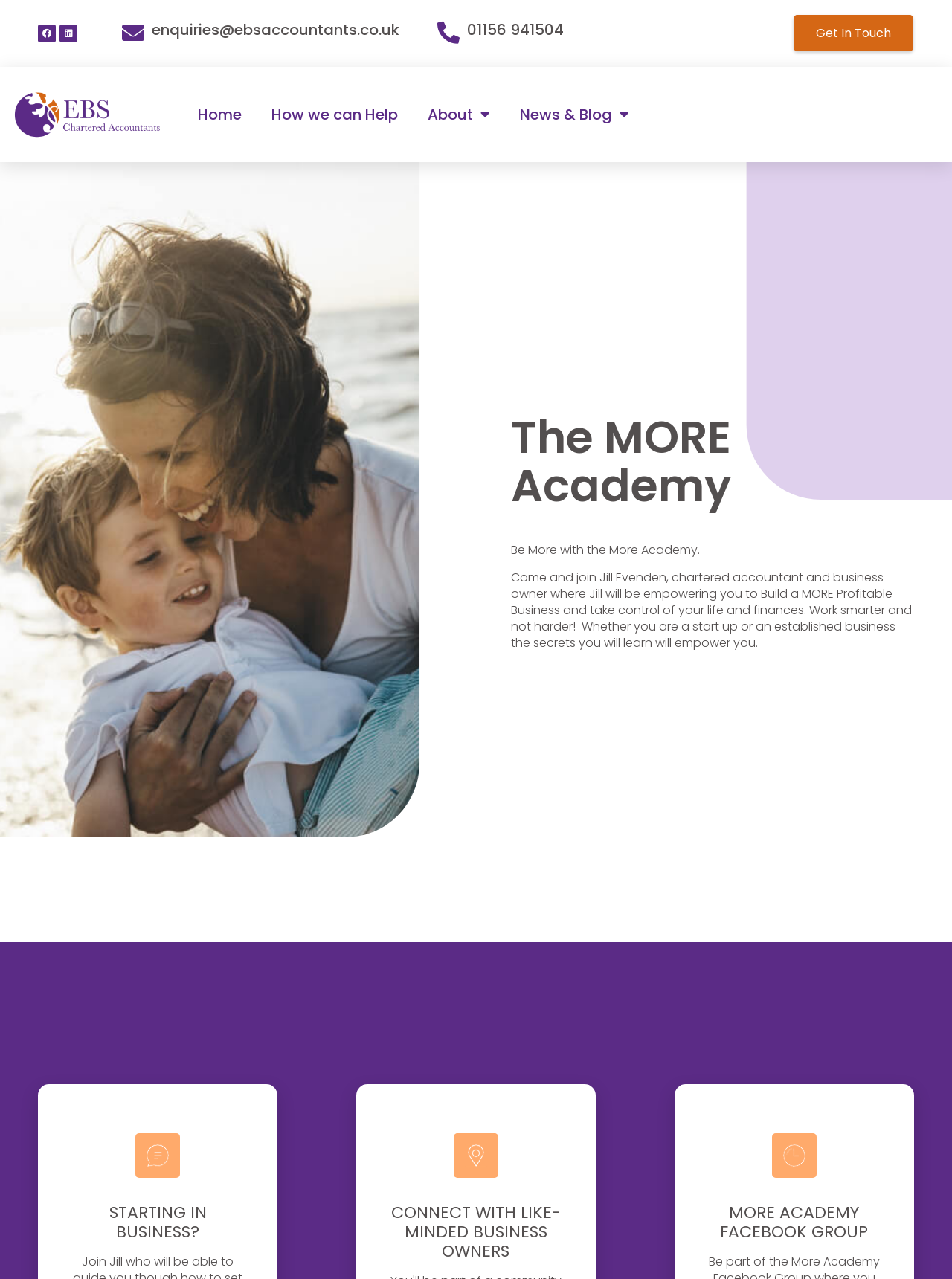Who is the chartered accountant and business owner?
Based on the image, provide your answer in one word or phrase.

Jill Evenden